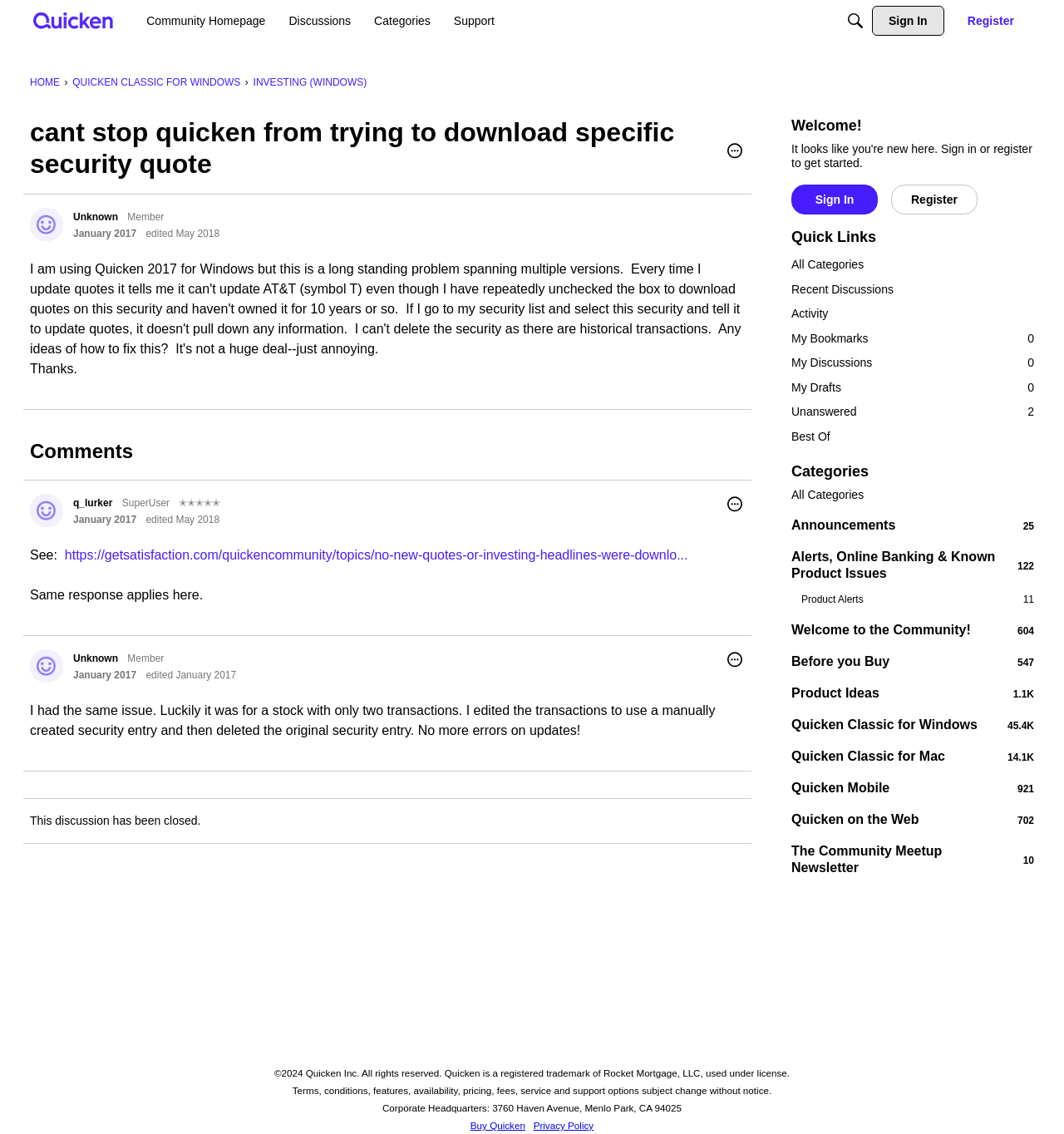Given the element description "My Drafts0" in the screenshot, predict the bounding box coordinates of that UI element.

[0.744, 0.331, 0.972, 0.353]